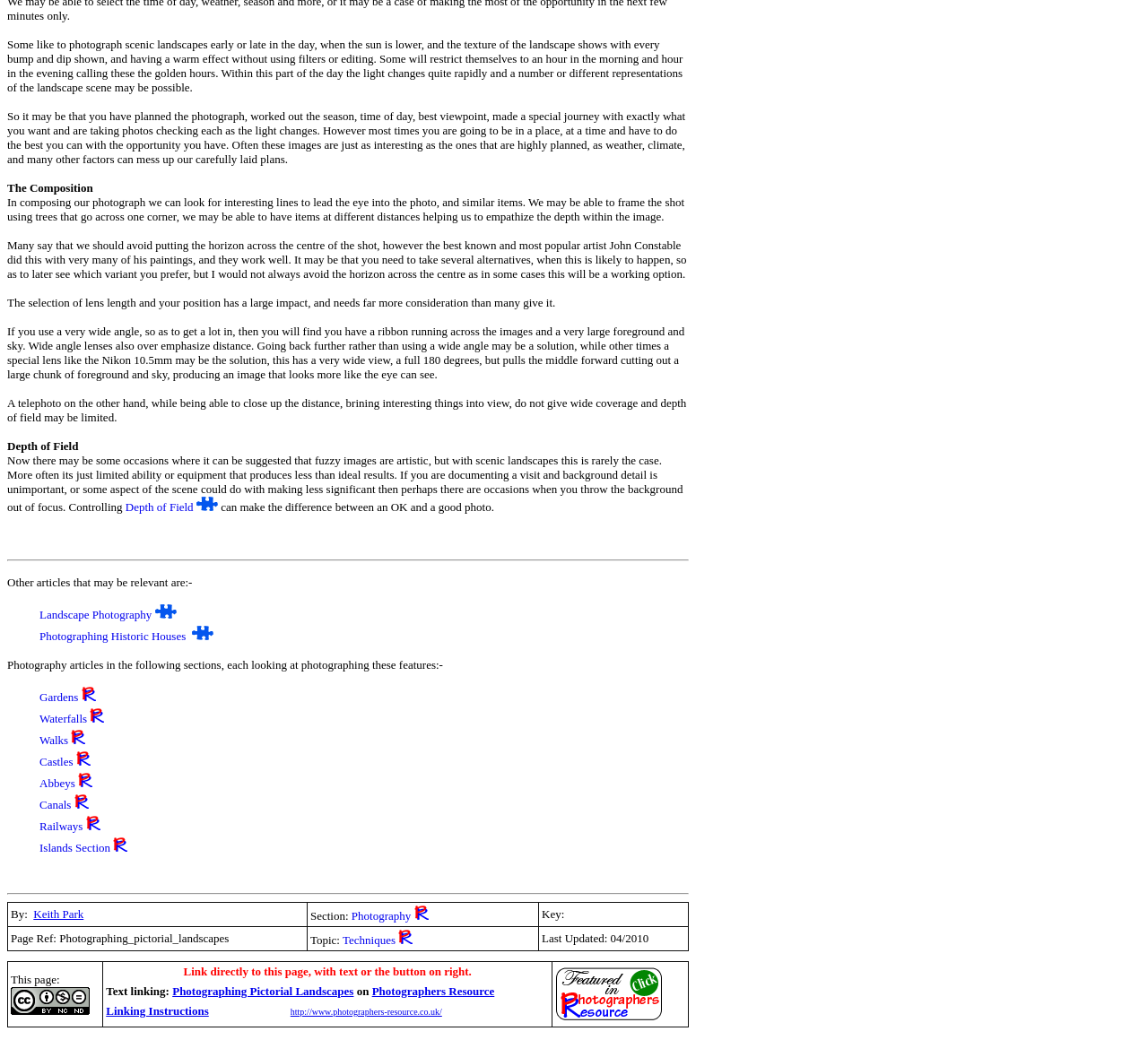Locate the UI element described by Depth of Field and provide its bounding box coordinates. Use the format (top-left x, top-left y, bottom-right x, bottom-right y) with all values as floating point numbers between 0 and 1.

[0.109, 0.481, 0.168, 0.494]